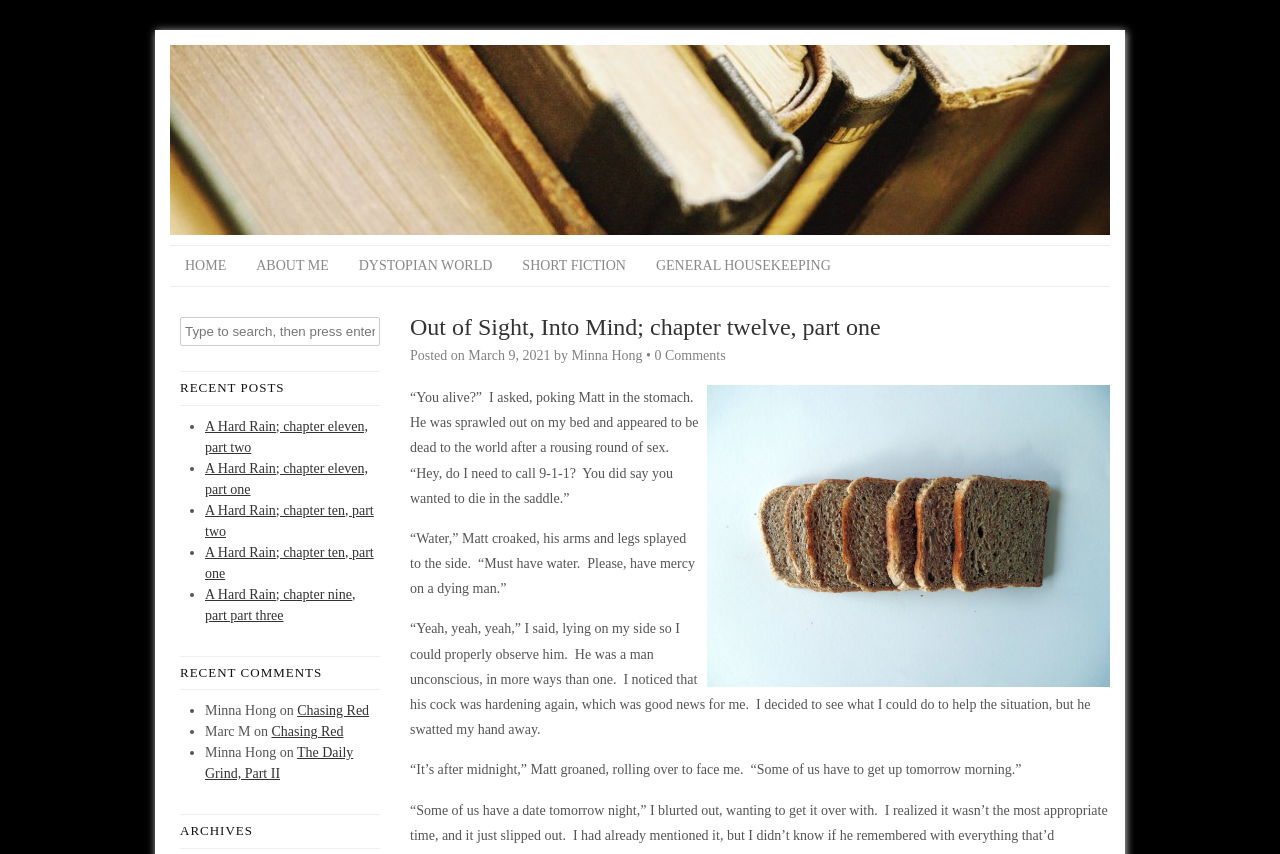Determine the bounding box coordinates for the clickable element required to fulfill the instruction: "Go to About page". Provide the coordinates as four float numbers between 0 and 1, i.e., [left, top, right, bottom].

None